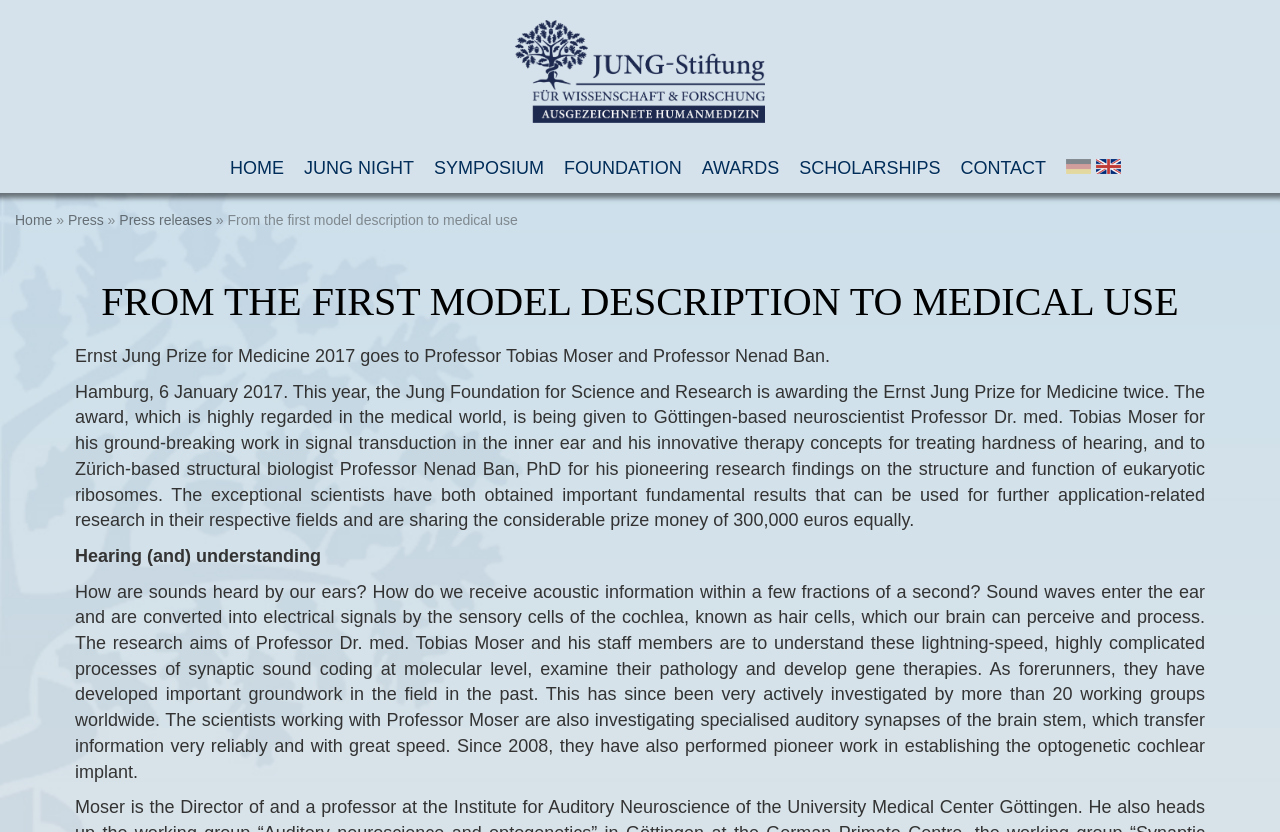What language options are available on the website?
Refer to the screenshot and answer in one word or phrase.

DE and EN